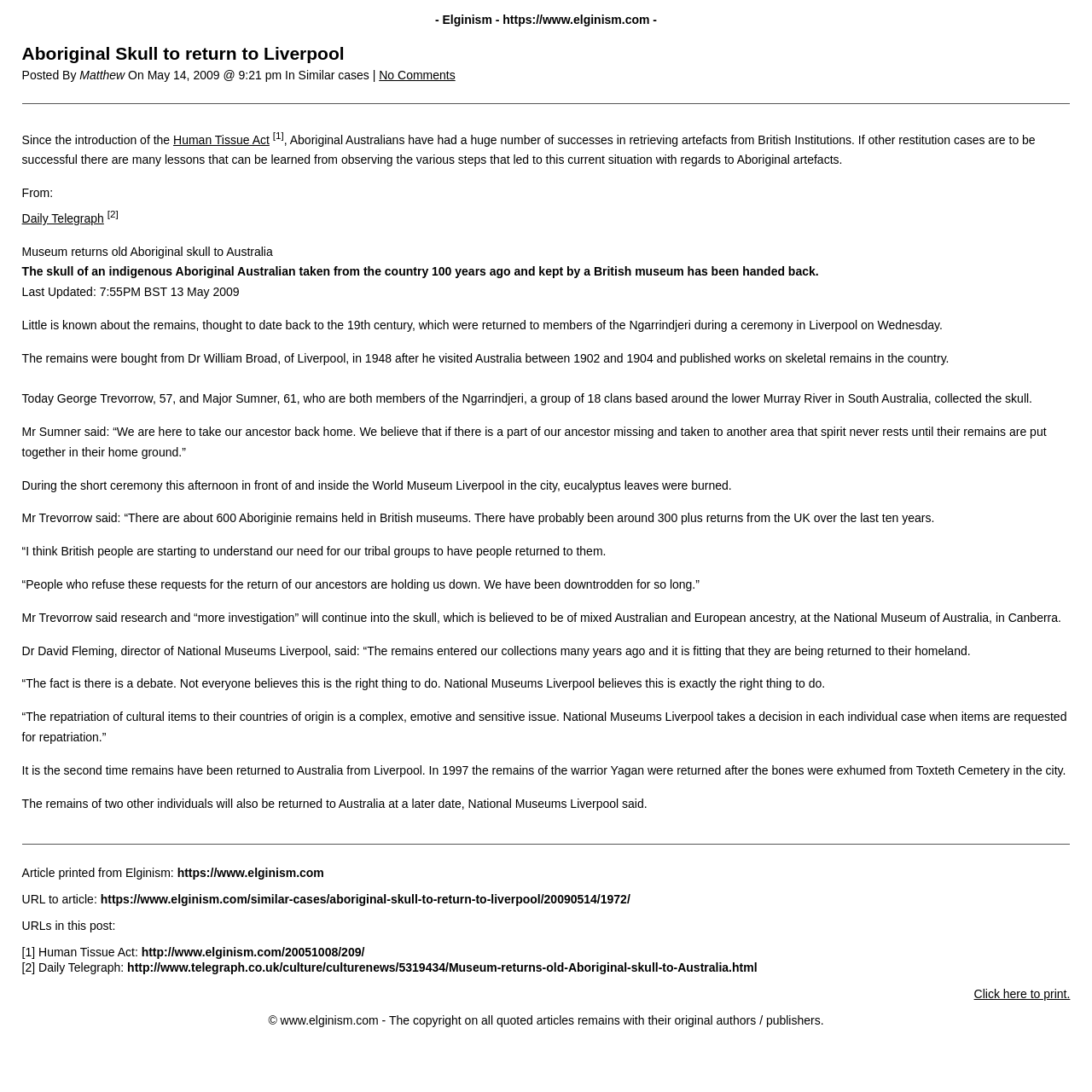Who wrote the article?
Look at the image and respond with a single word or a short phrase.

Matthew